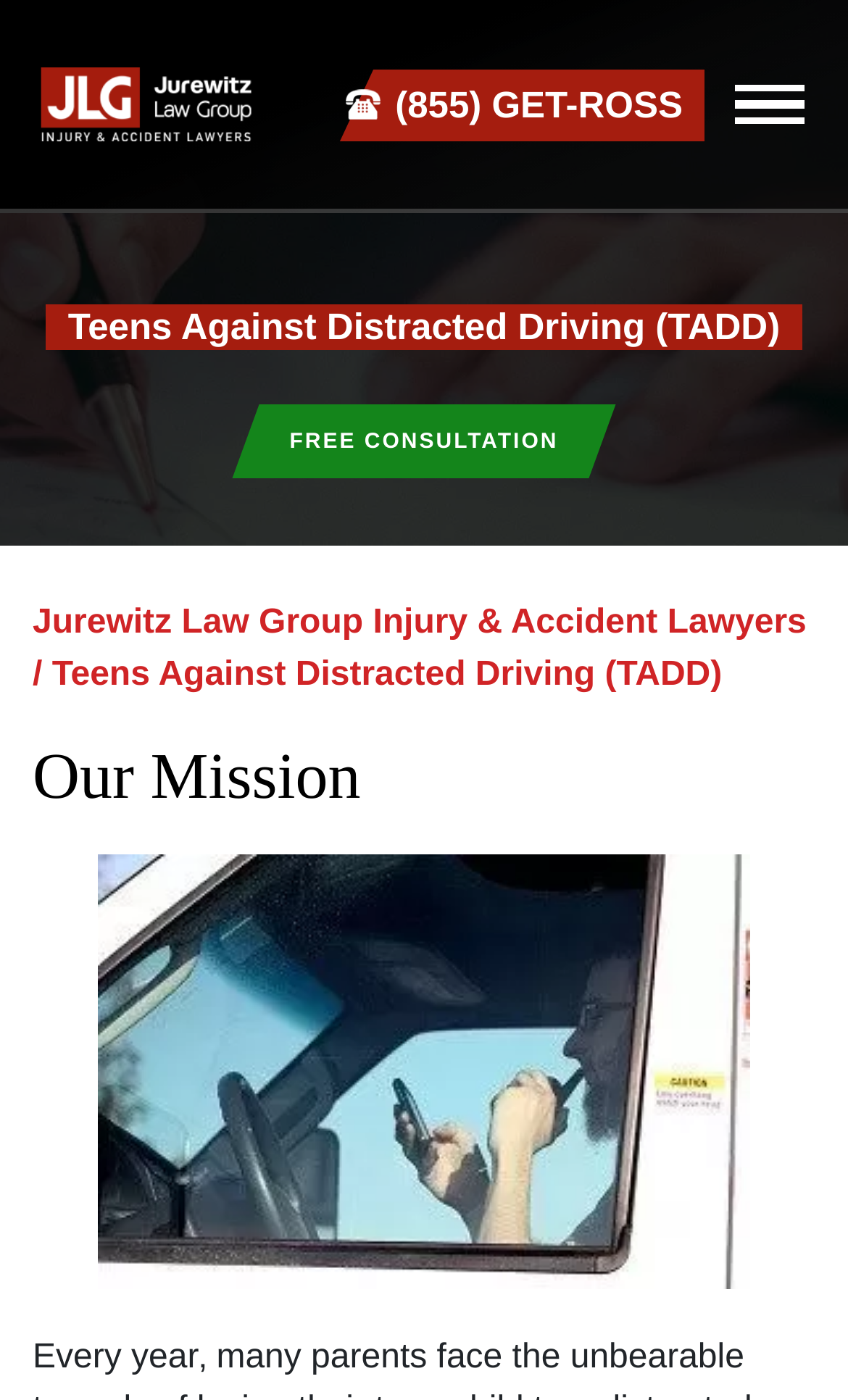What is the mission of the webpage?
Please utilize the information in the image to give a detailed response to the question.

I found the mission of the webpage by looking at the heading element with the text 'Our Mission' which is located in the middle of the webpage.